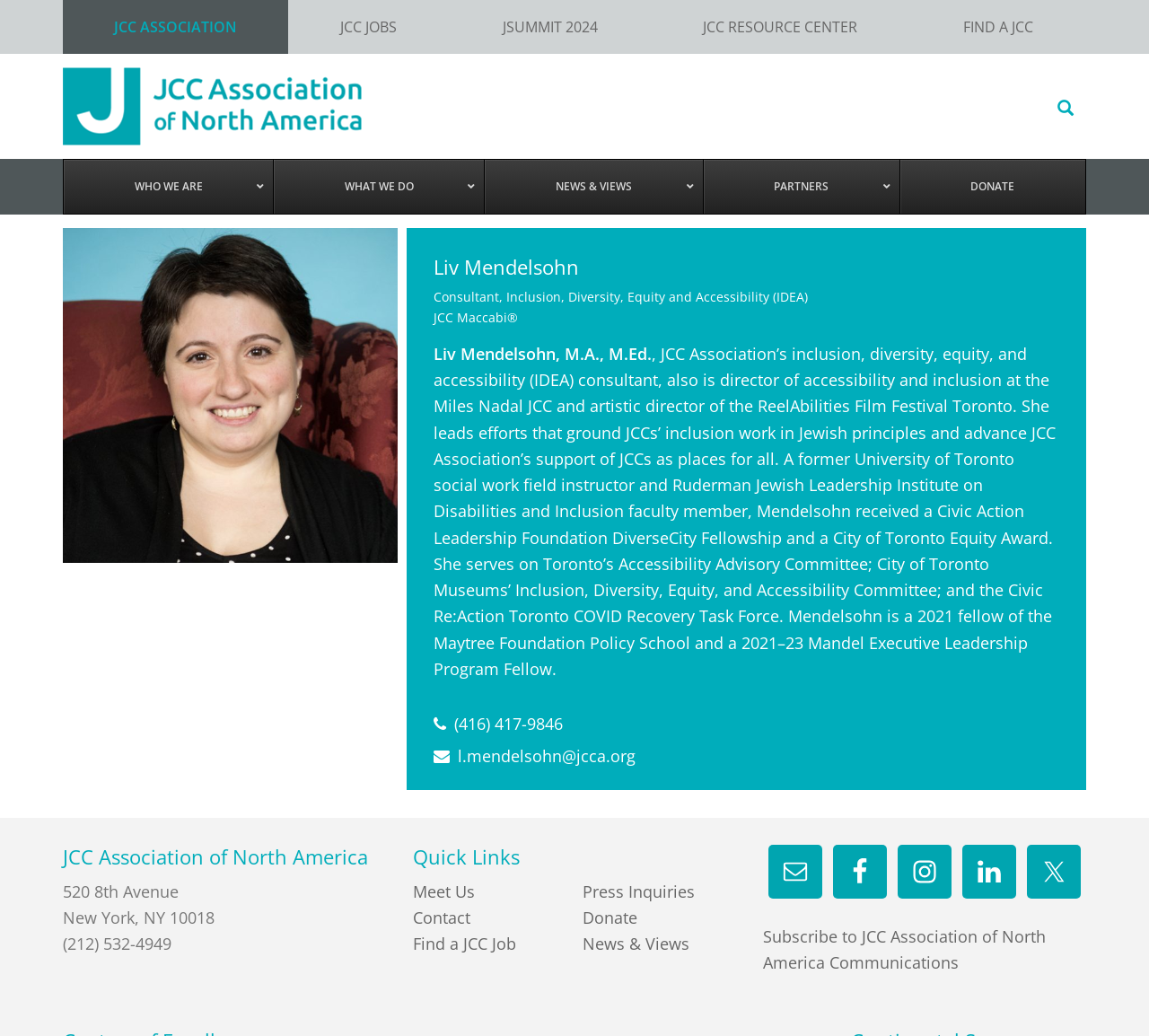Provide a single word or phrase answer to the question: 
What is Liv Mendelsohn's profession?

Consultant